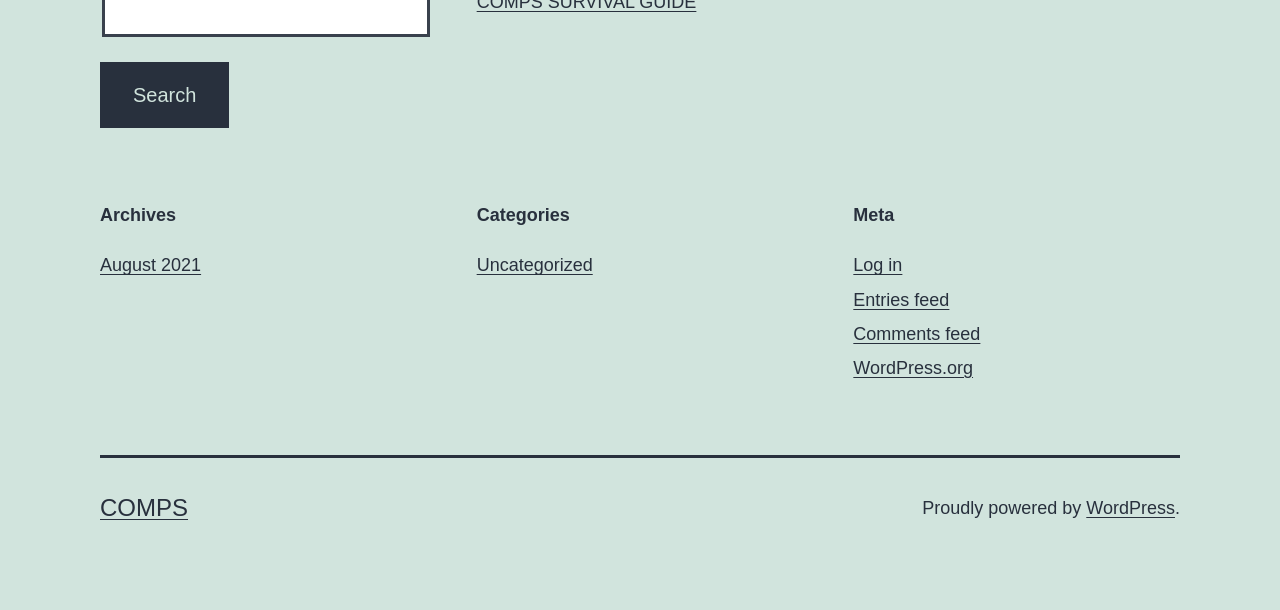Please indicate the bounding box coordinates of the element's region to be clicked to achieve the instruction: "Visit COMPS". Provide the coordinates as four float numbers between 0 and 1, i.e., [left, top, right, bottom].

[0.078, 0.81, 0.147, 0.854]